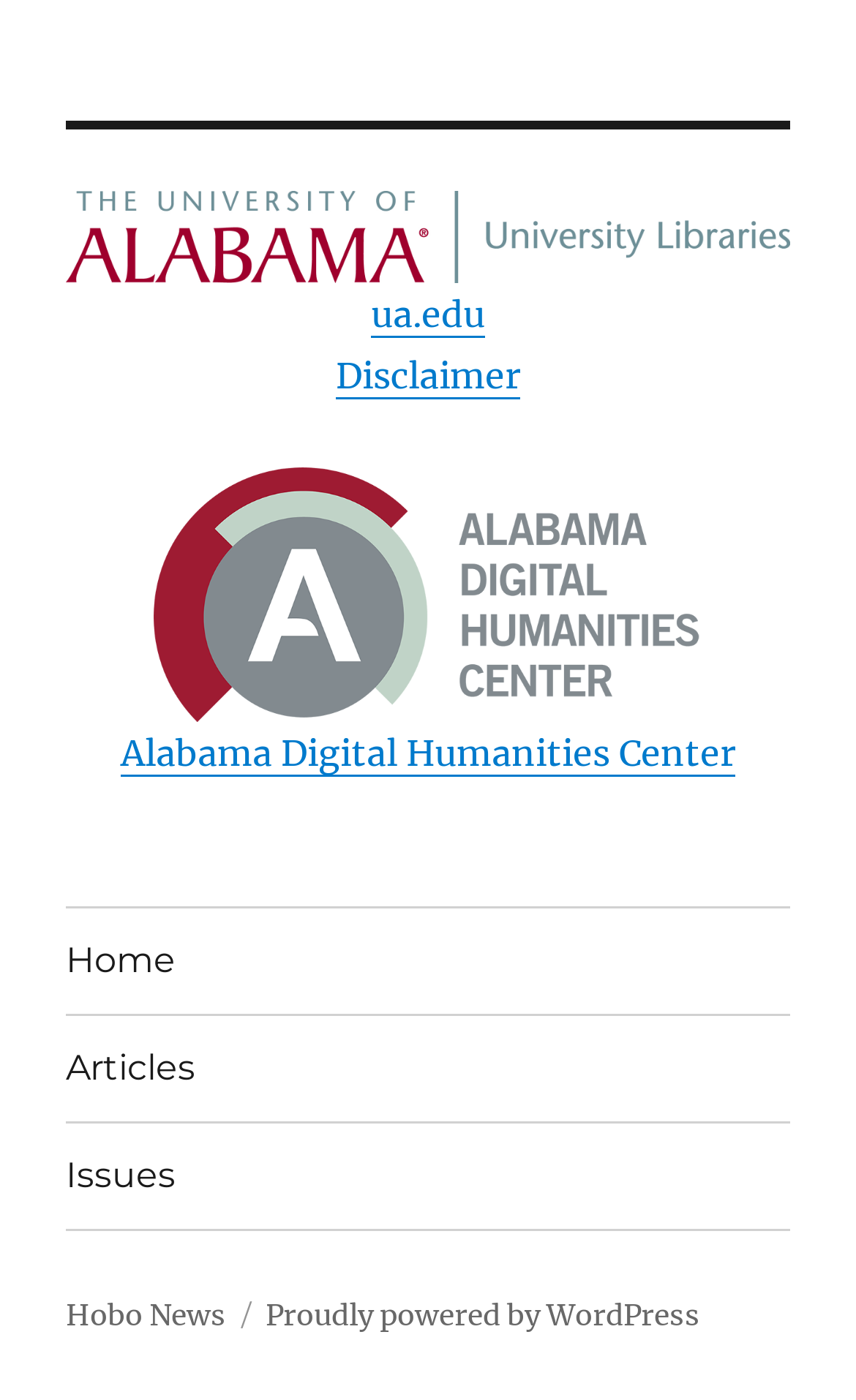Find and specify the bounding box coordinates that correspond to the clickable region for the instruction: "Read the disclaimer".

[0.392, 0.252, 0.608, 0.283]